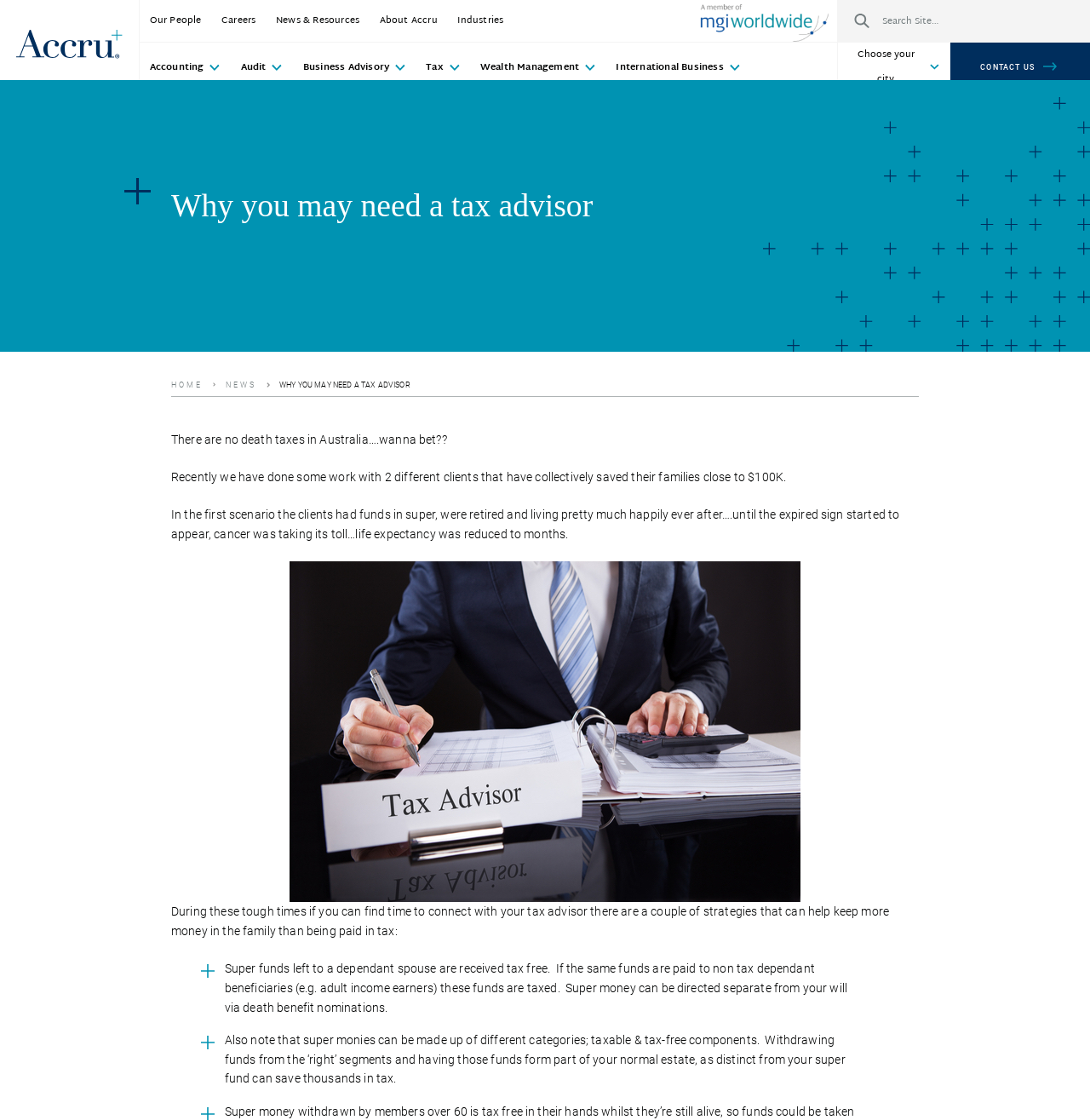What is the name of the company?
Can you give a detailed and elaborate answer to the question?

The name of the company can be found in the top-left corner of the webpage, where it says 'Accru' in a logo format, and also in the link 'Accru' with a bounding box of [0.015, 0.027, 0.113, 0.056].